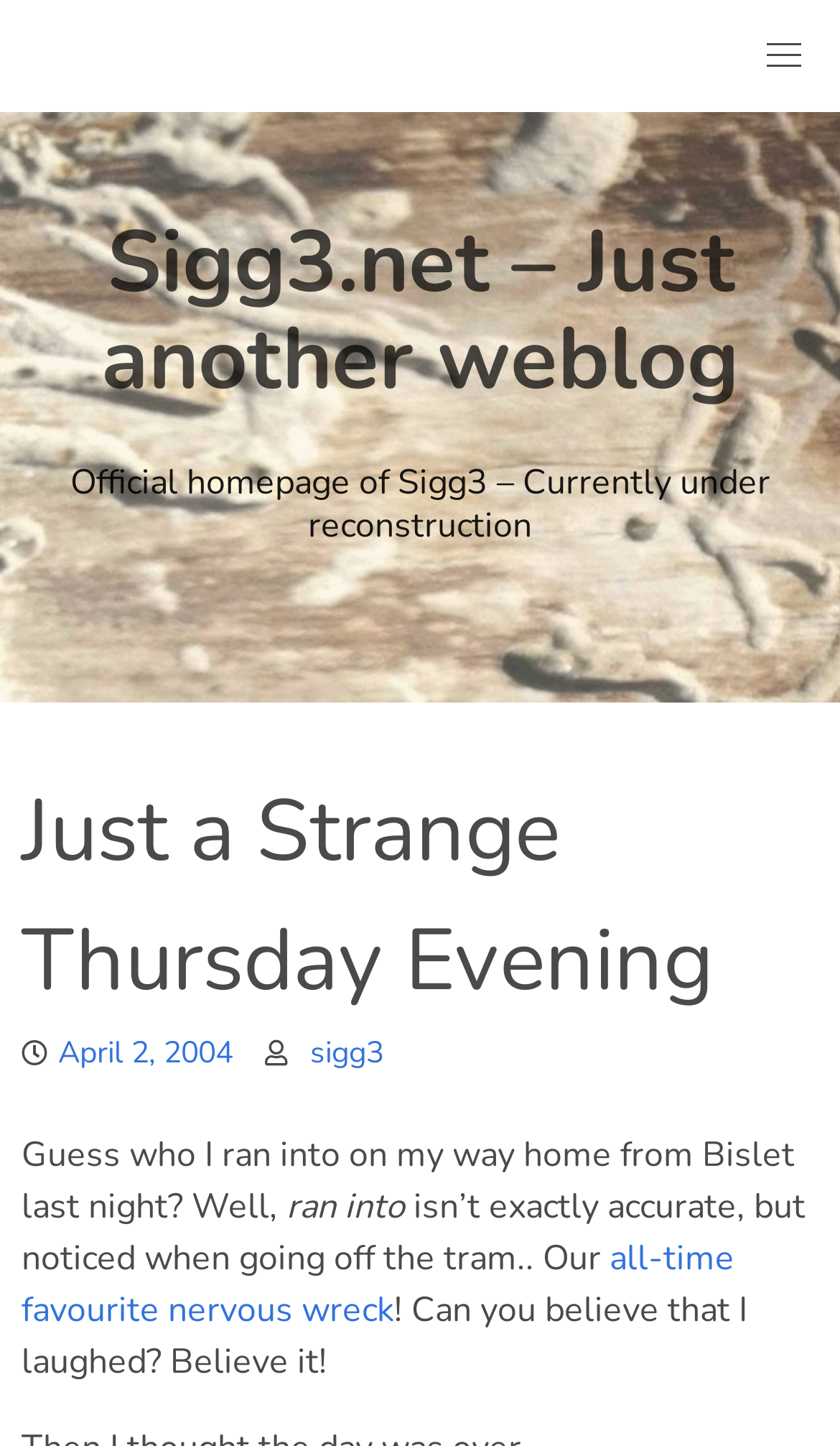Locate the heading on the webpage and return its text.

Just a Strange Thursday Evening